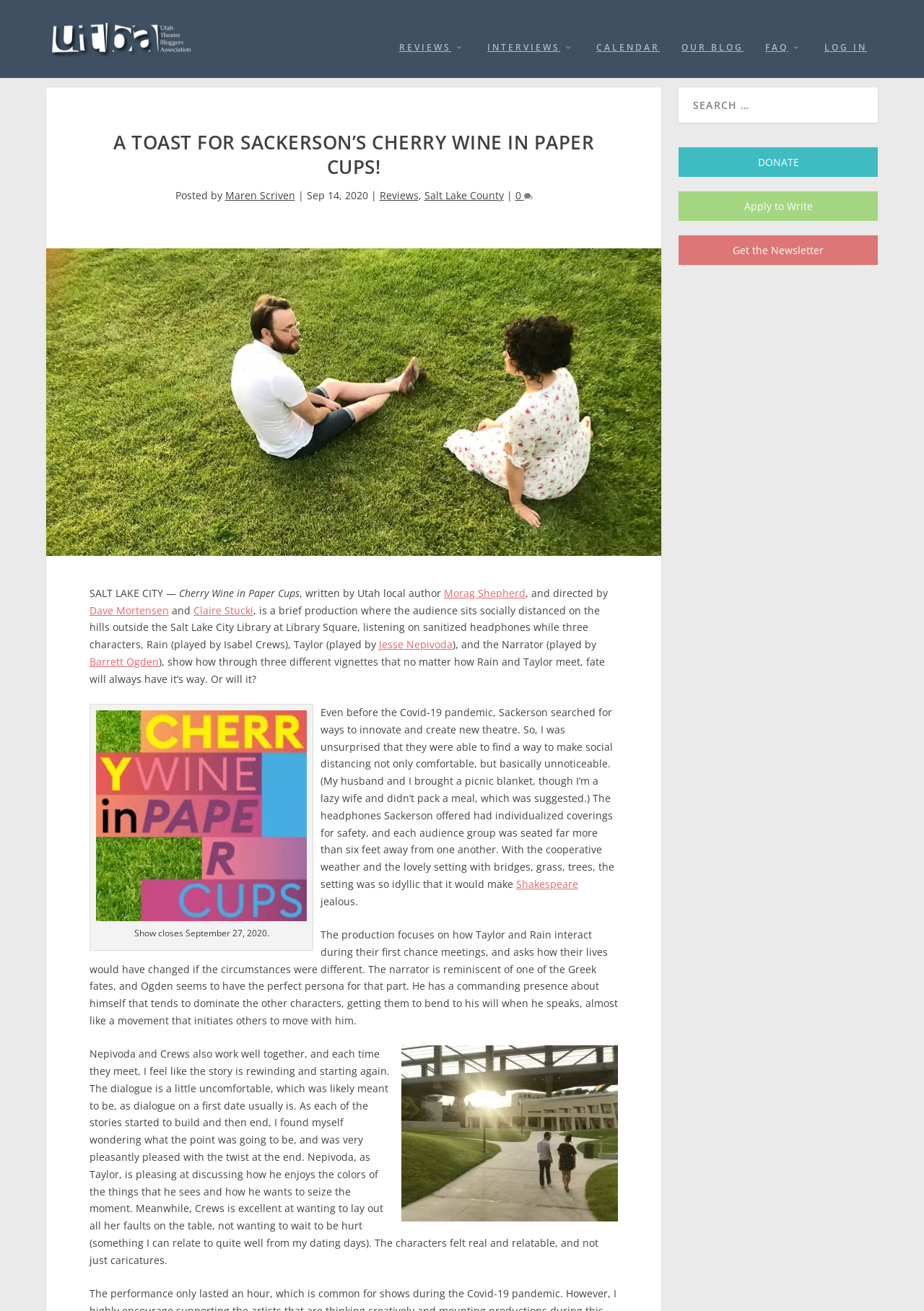Offer a comprehensive description of the webpage’s content and structure.

This webpage is about a theatre review blog, specifically a review of the play "Cherry Wine in Paper Cups" by Utah local author Morag Shepherd and directed by Dave Mortensen and Claire Stucki. 

At the top of the page, there is a navigation menu with links to "REVIEWS", "INTERVIEWS", "CALENDAR", "OUR BLOG", "FAQ", and "LOG IN". Below this menu, there is a heading "A TOAST FOR SACKERSON'S CHERRY WINE IN PAPER CUPS!" followed by the author's name, "Maren Scriven", and the date "Sep 14, 2020". 

To the left of the heading, there is an image related to the play, and below the heading, there is a brief summary of the play, which is a production where the audience sits socially distanced on the hills outside the Salt Lake City Library at Library Square, listening on sanitized headphones while three characters tell their stories.

The main content of the page is a review of the play, which discusses the innovative way the theatre company, Sackerson, has adapted to the Covid-19 pandemic by creating a socially distanced and safe environment for the audience. The review praises the production's ability to make social distancing comfortable and unnoticeable, and describes the setting as idyllic.

The review also discusses the plot of the play, which explores how the characters Taylor and Rain interact during their first chance meetings, and how their lives would have changed if the circumstances were different. The reviewer praises the performances of the actors, particularly Barrett Ogden as the narrator, Jesse Nepivoda as Taylor, and Isabel Crews as Rain.

At the bottom of the page, there are additional links to "DONATE", "Apply to Write", and "Get the Newsletter", as well as a search box.